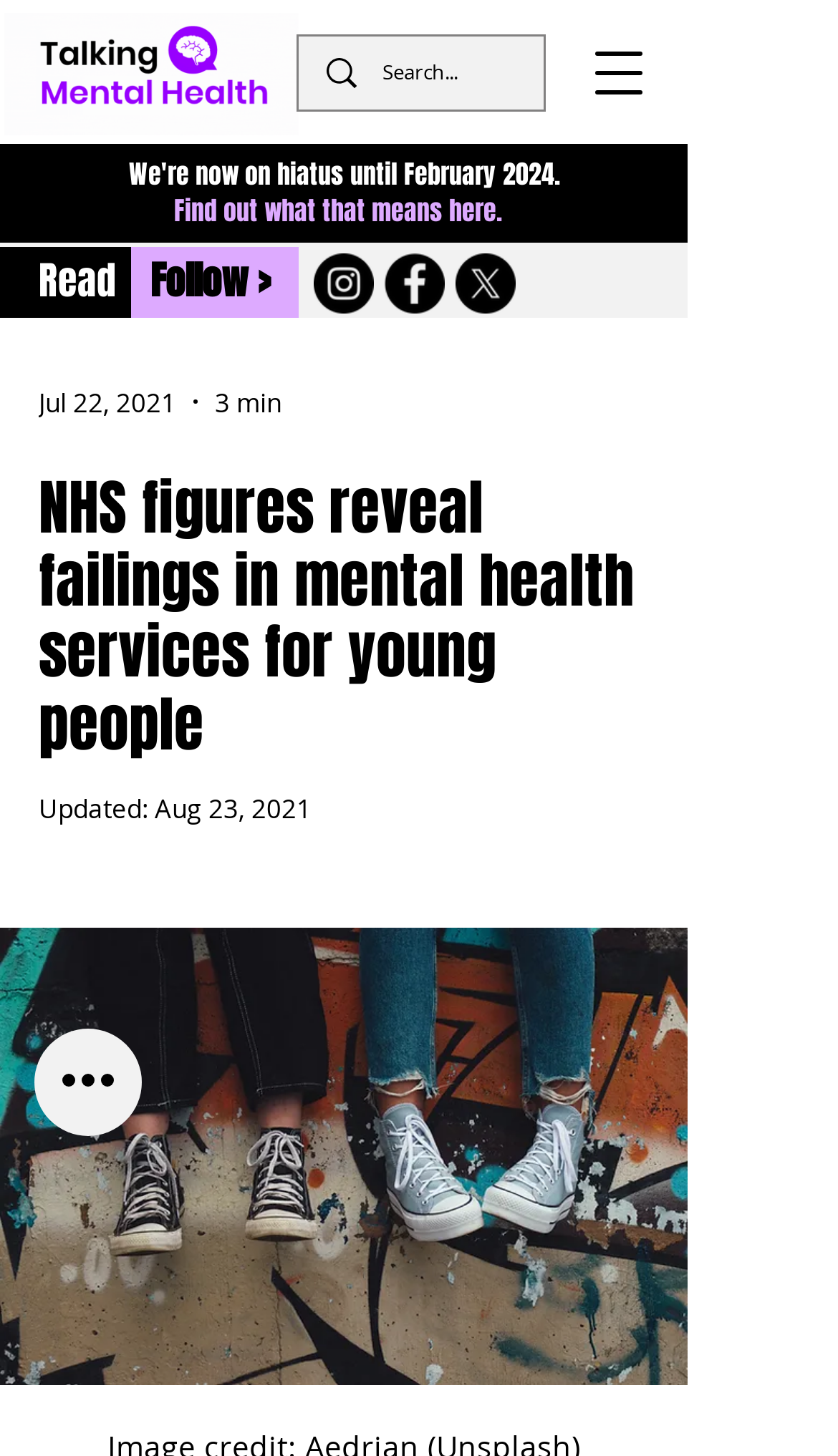What is the current status of the website?
Based on the visual, give a brief answer using one word or a short phrase.

On hiatus